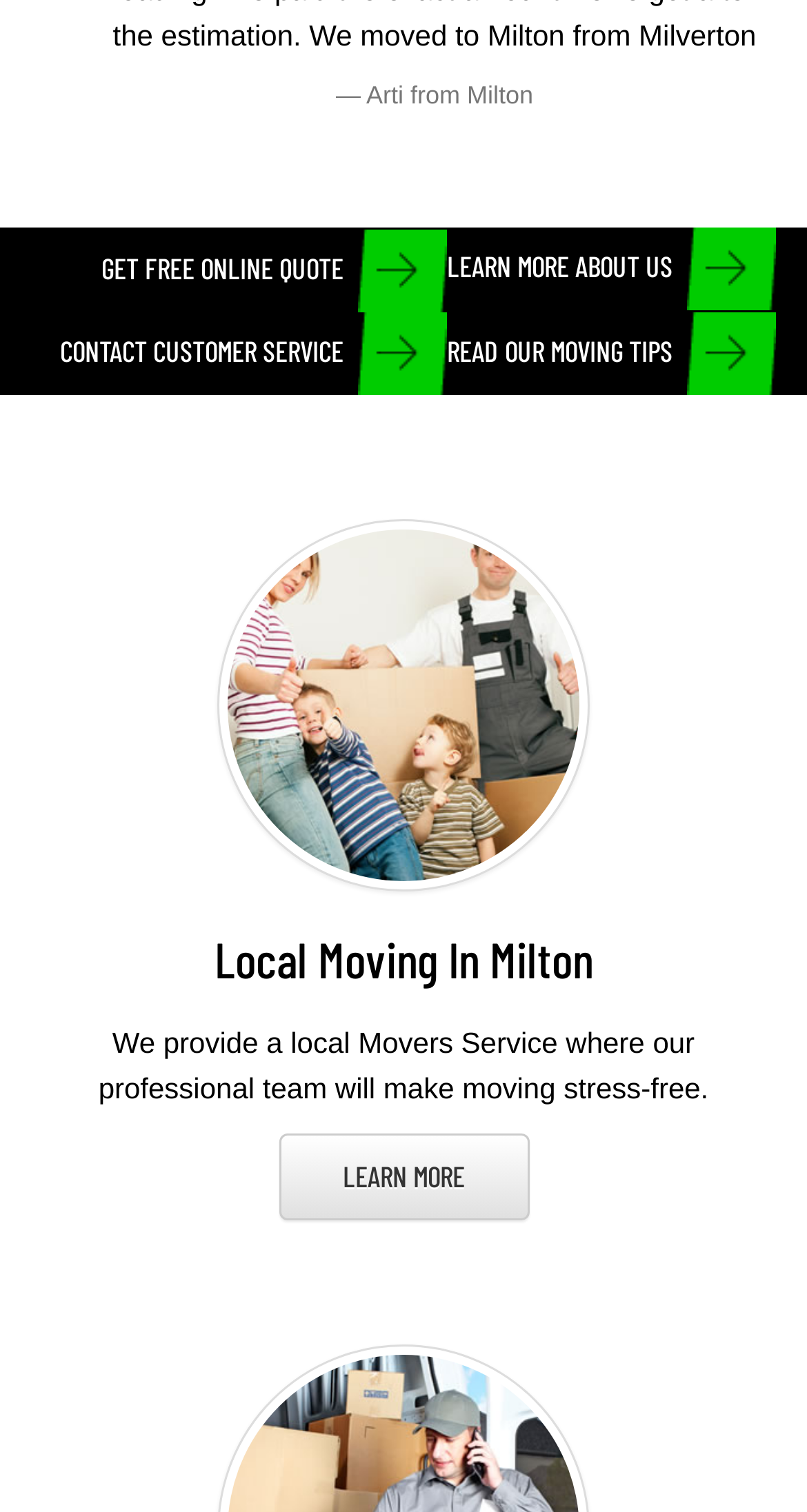What is the topic of the heading in the complementary section?
We need a detailed and exhaustive answer to the question. Please elaborate.

The heading in the complementary section is 'Local Moving In Milton', which is related to the moving service provided by the company.